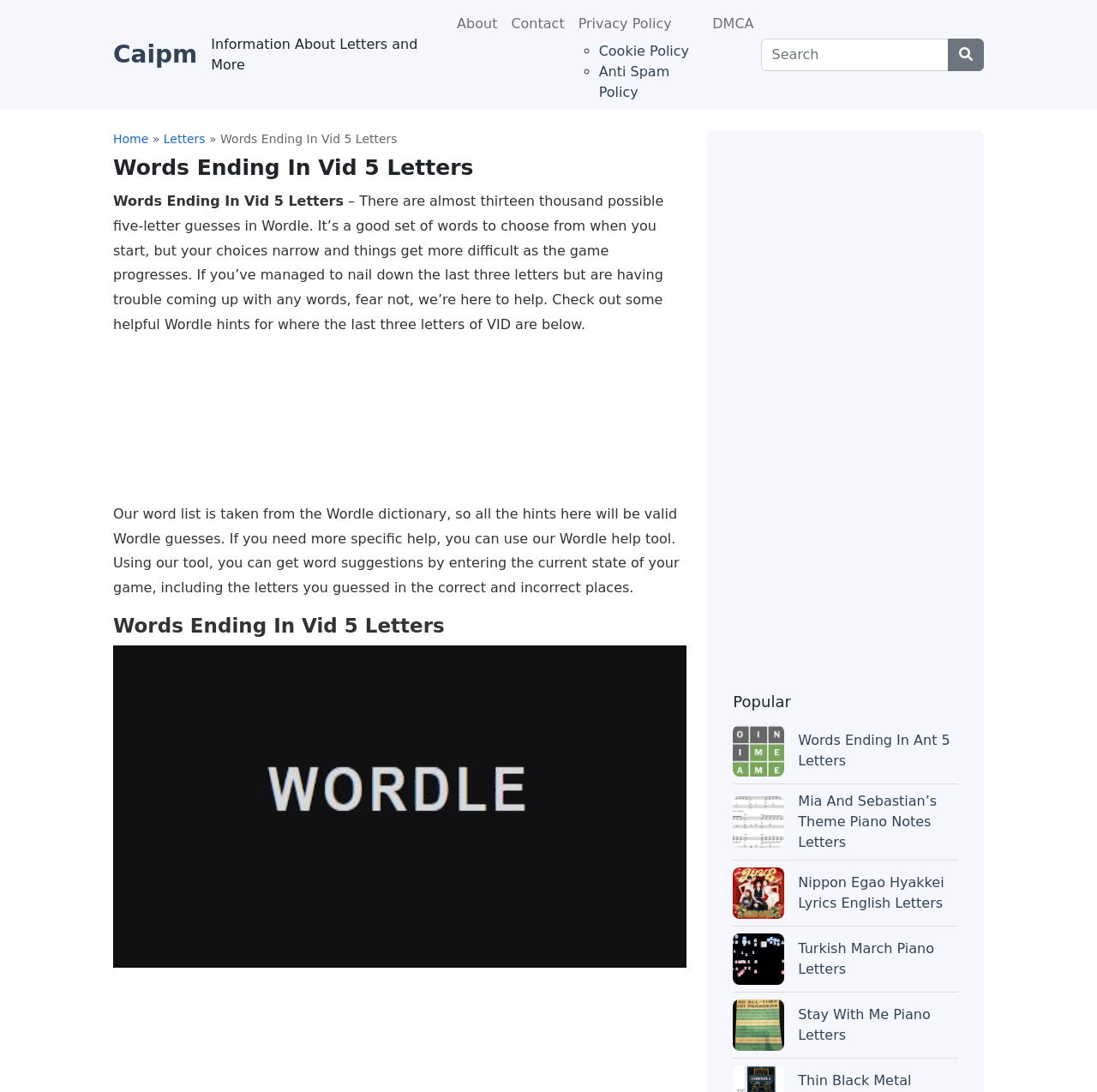Locate the bounding box coordinates of the element that should be clicked to execute the following instruction: "Click on the link to get Wordle hints".

[0.201, 0.121, 0.362, 0.133]